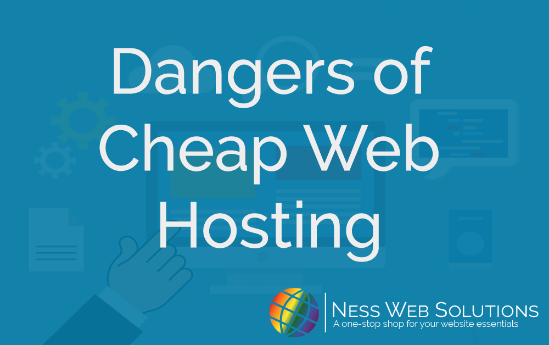What is the central element of the image?
Please respond to the question with a detailed and informative answer.

The central element of the image is the title because the caption states that the title 'Dangers of Cheap Web Hosting' is 'central to the image', emphasizing its importance and suggesting that it is the main focal point.